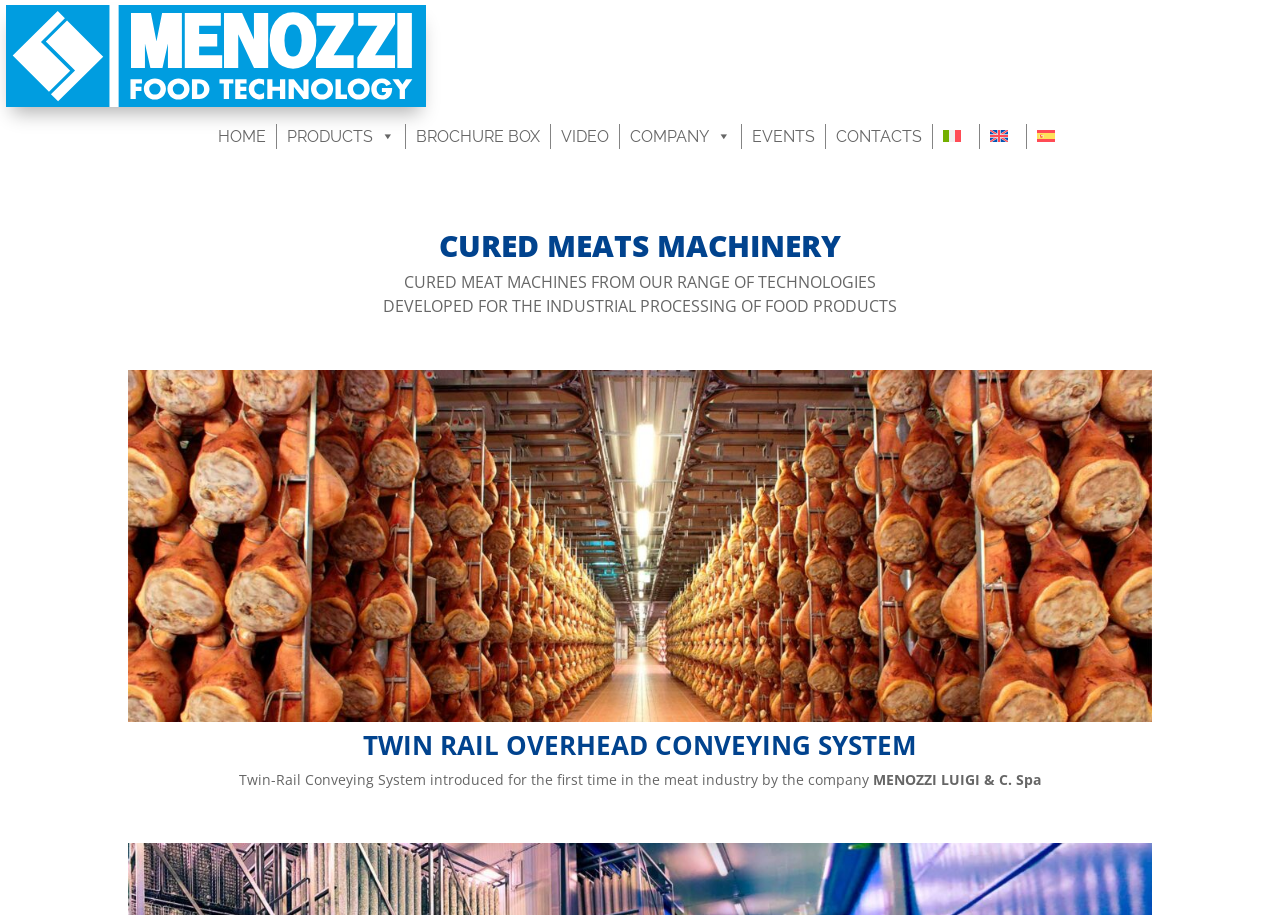Please determine the bounding box coordinates for the element that should be clicked to follow these instructions: "Click the HOME link".

[0.162, 0.136, 0.215, 0.163]